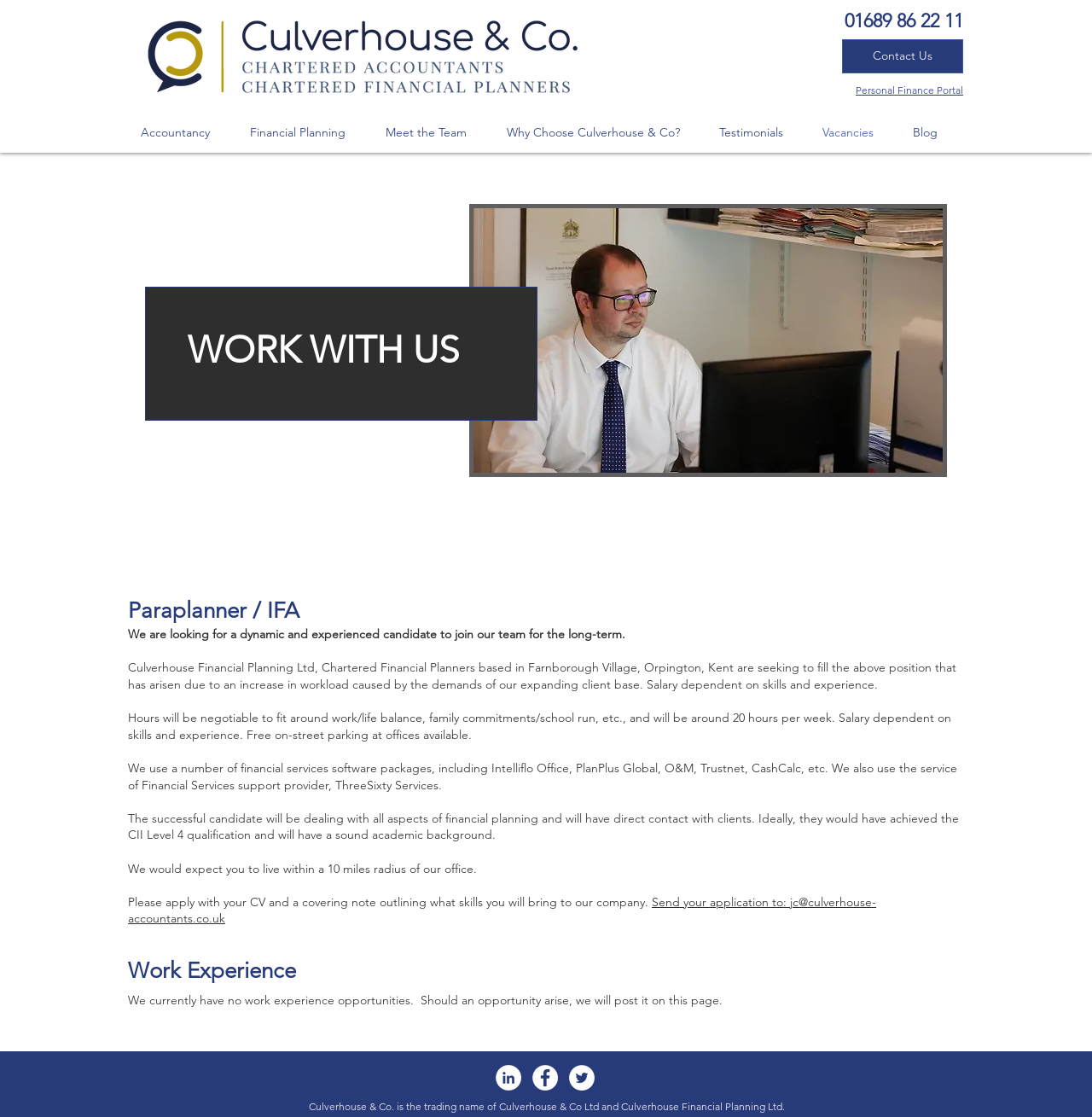Look at the image and answer the question in detail:
How can one apply for the job?

The application instructions are mentioned in the static text 'Please apply with your CV and a covering note outlining what skills you will bring to our company.' and the email address 'jc@culverhouse-accountants.co.uk' is provided as the contact point for sending the application.